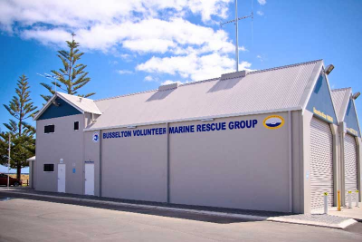Elaborate on all the elements present in the image.

The image depicts the Busselton Volunteer Marine Rescue Group building, a modern facility designed to support water rescue operations along the coastline. The structure features a functional design with a light grey exterior and a distinctive blue accent on the roof. Prominently displayed on the front wall is the organization's name, emphasizing its role in community safety and marine rescue efforts. Surrounding the building are well-maintained grounds, with trees visible in the background, suggesting a coastal setting. The clear blue sky enhances the image, providing a sense of ideal weather conditions for maritime activities. This facility exemplifies the dedication and support of local services aimed at enhancing the safety of the marine environment in Busselton.